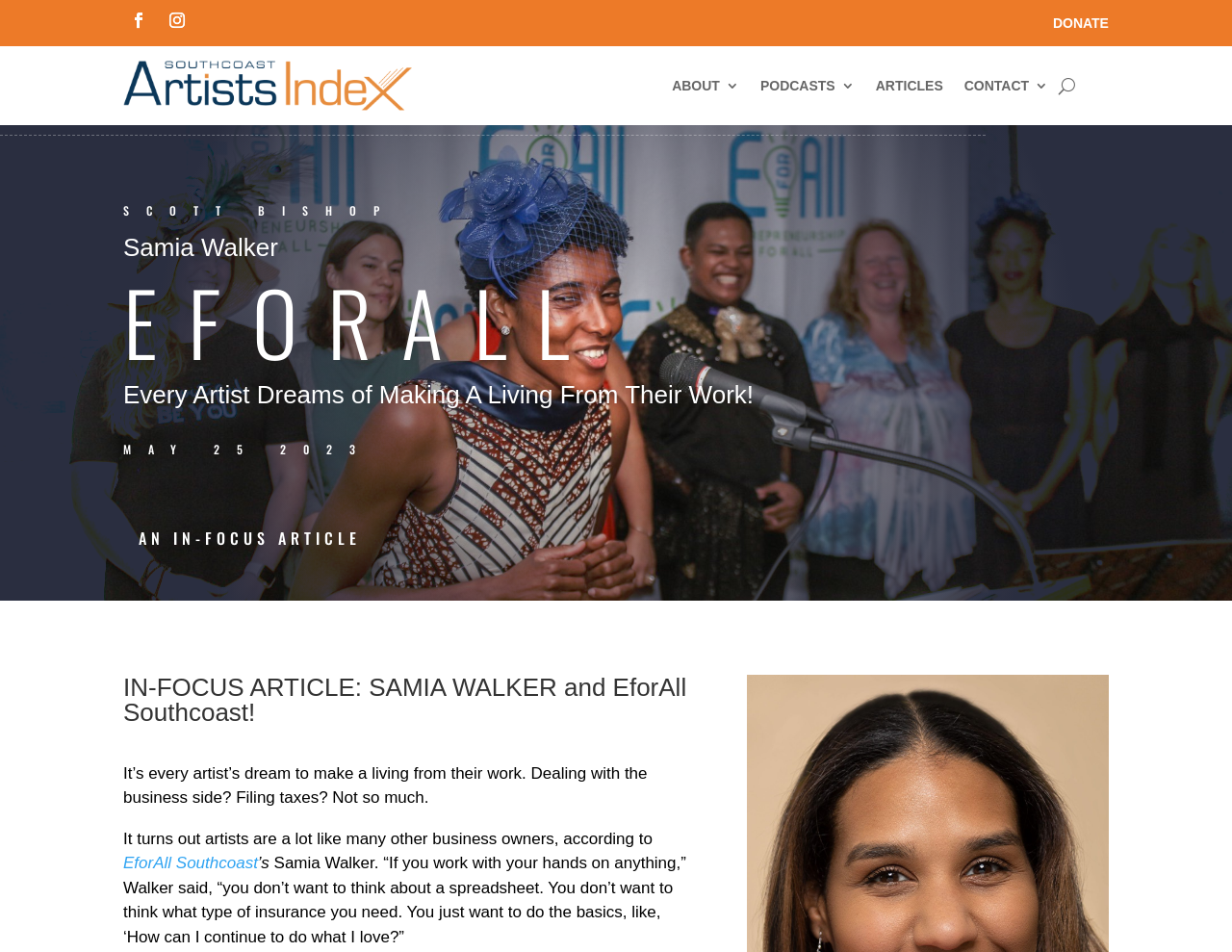Identify and provide the bounding box for the element described by: "parent_node: ABOUT".

[0.859, 0.075, 0.873, 0.105]